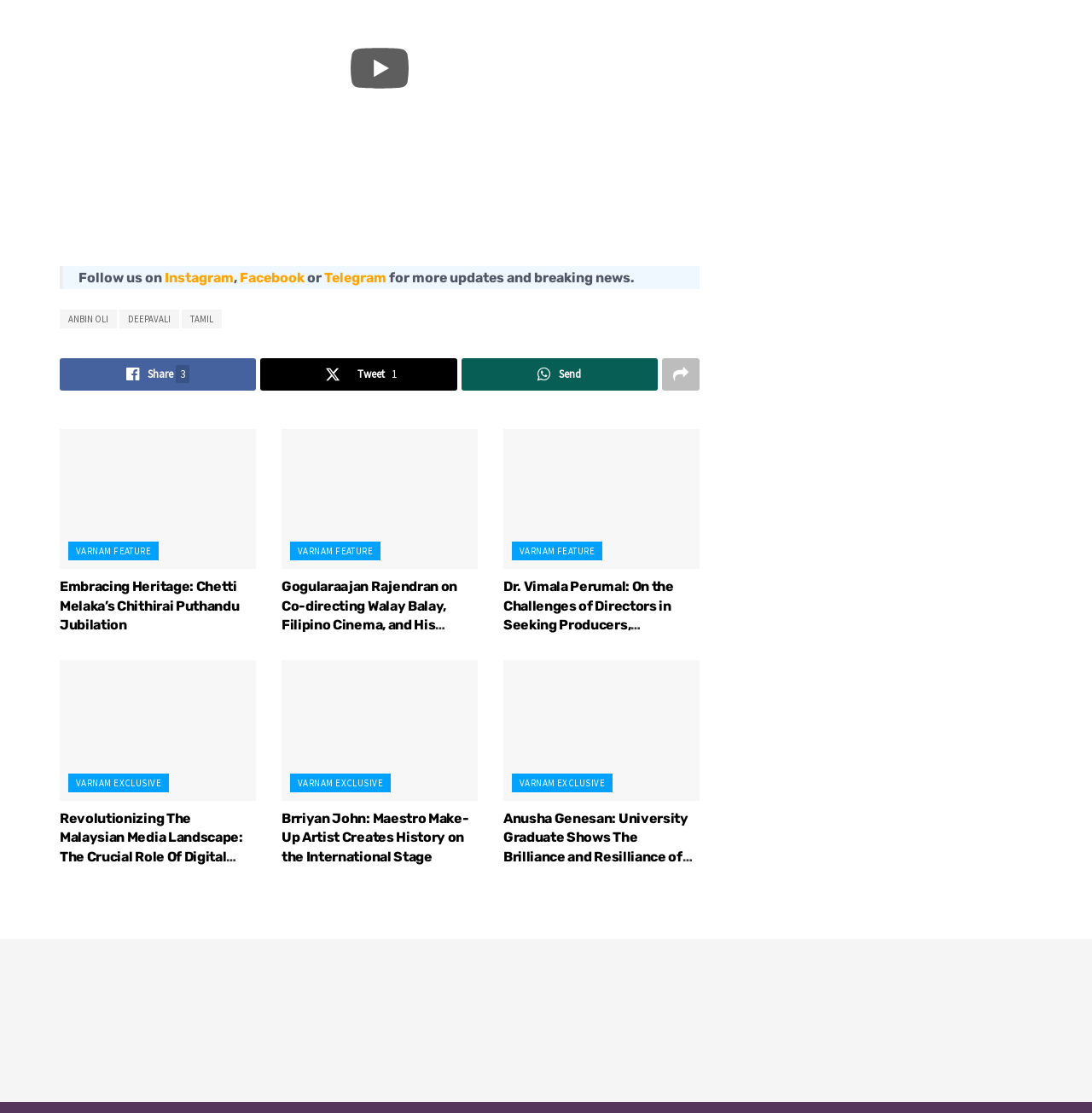What is the social media platform mentioned in the first blockquote?
Based on the visual content, answer with a single word or a brief phrase.

Instagram